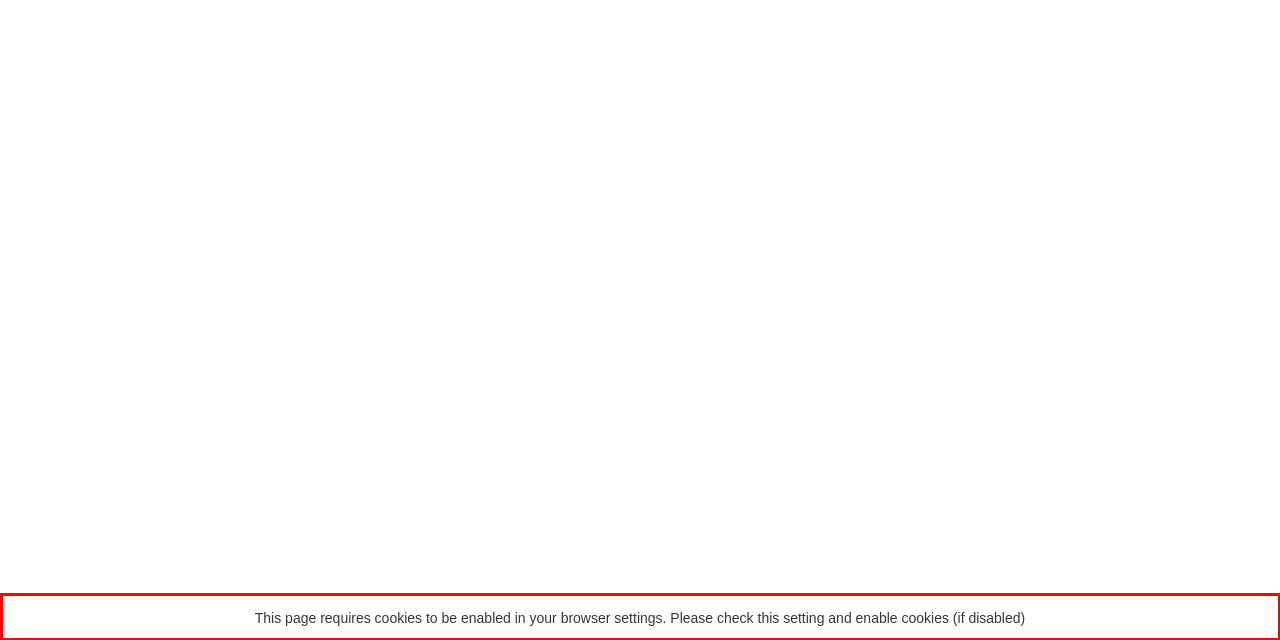Examine the webpage screenshot and use OCR to obtain the text inside the red bounding box.

This page requires cookies to be enabled in your browser settings. Please check this setting and enable cookies (if disabled)